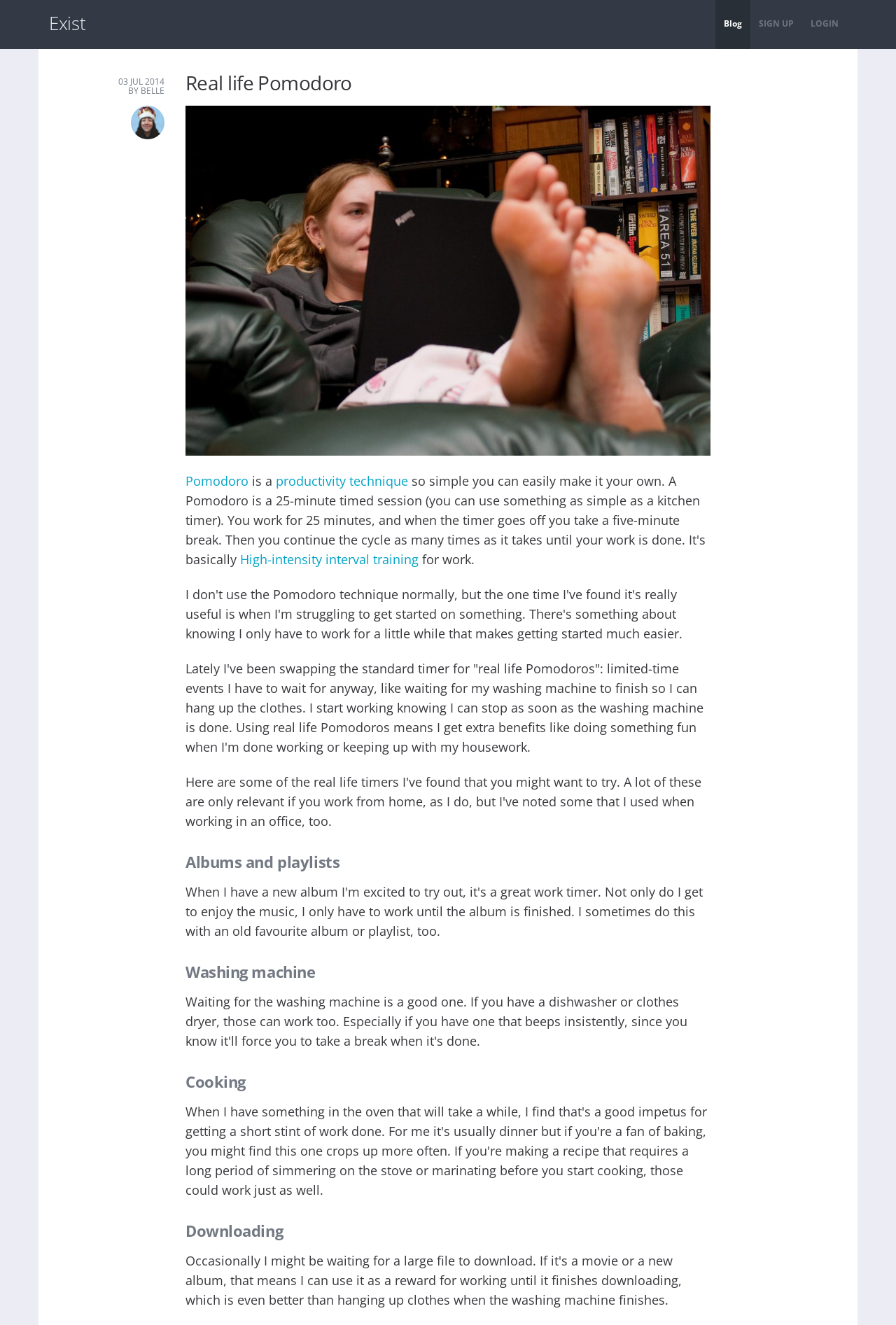Bounding box coordinates are specified in the format (top-left x, top-left y, bottom-right x, bottom-right y). All values are floating point numbers bounded between 0 and 1. Please provide the bounding box coordinate of the region this sentence describes: Blog

[0.798, 0.0, 0.838, 0.037]